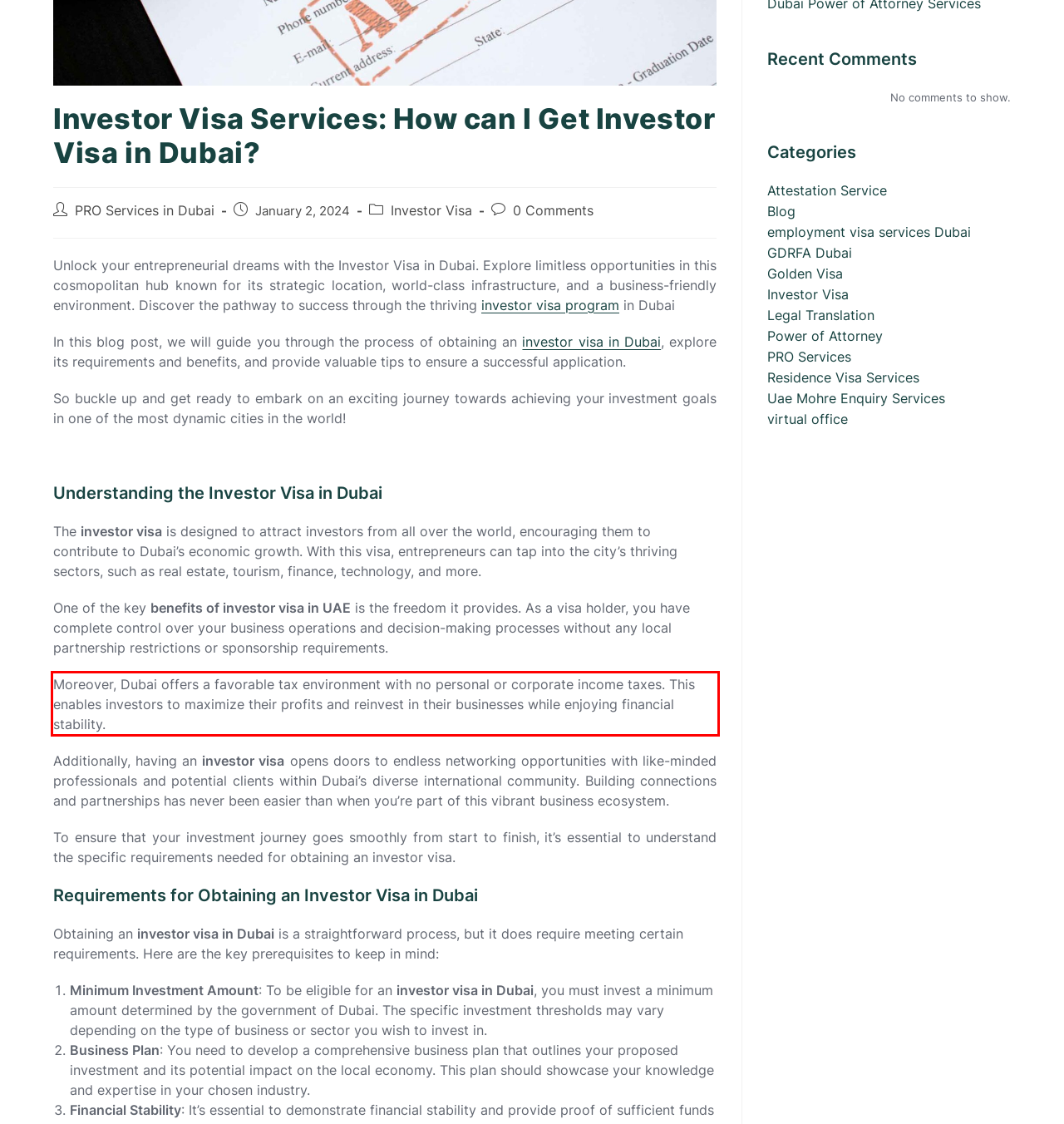Inspect the webpage screenshot that has a red bounding box and use OCR technology to read and display the text inside the red bounding box.

Moreover, Dubai offers a favorable tax environment with no personal or corporate income taxes. This enables investors to maximize their profits and reinvest in their businesses while enjoying financial stability.